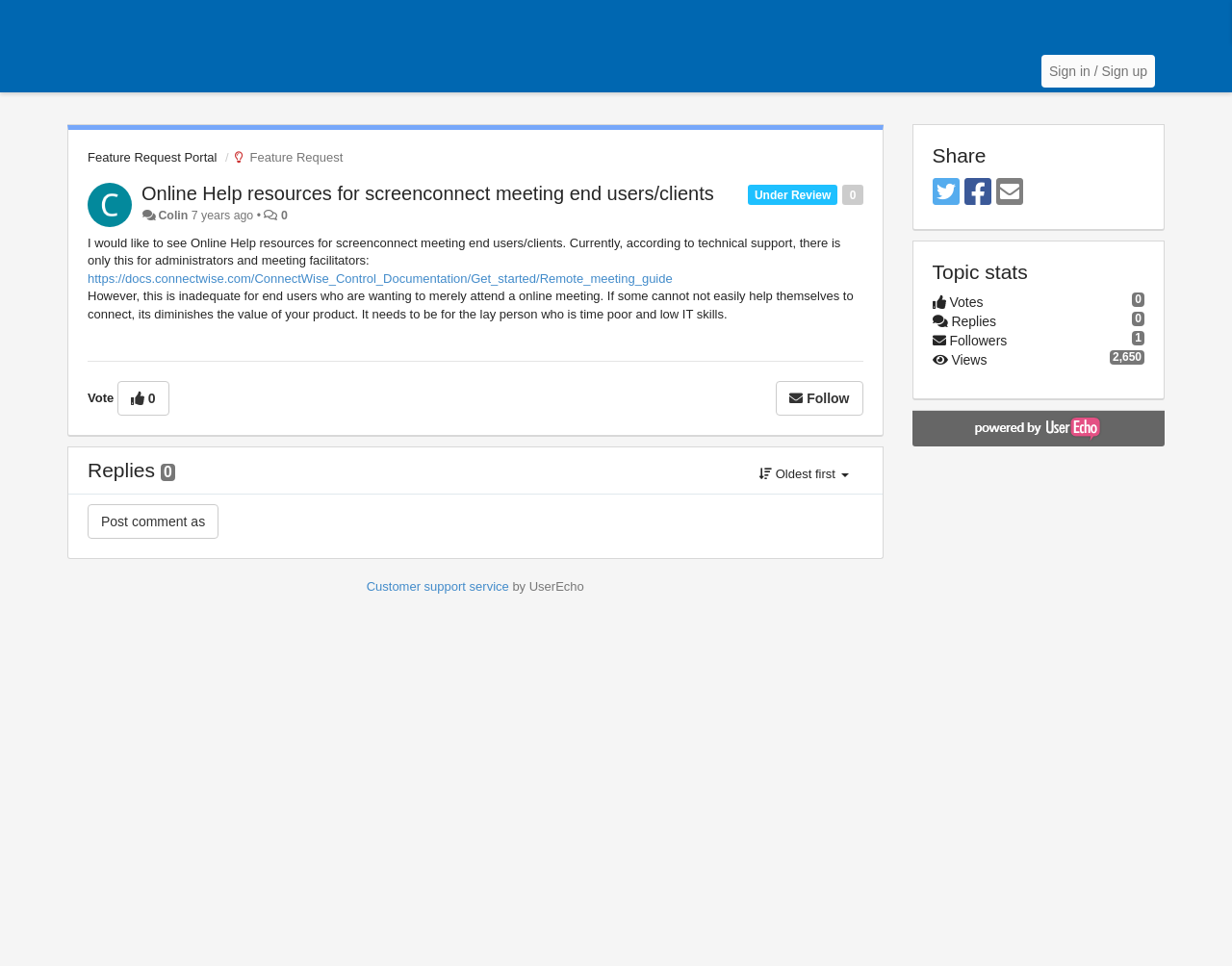Point out the bounding box coordinates of the section to click in order to follow this instruction: "Sign in or sign up".

[0.845, 0.057, 0.938, 0.091]